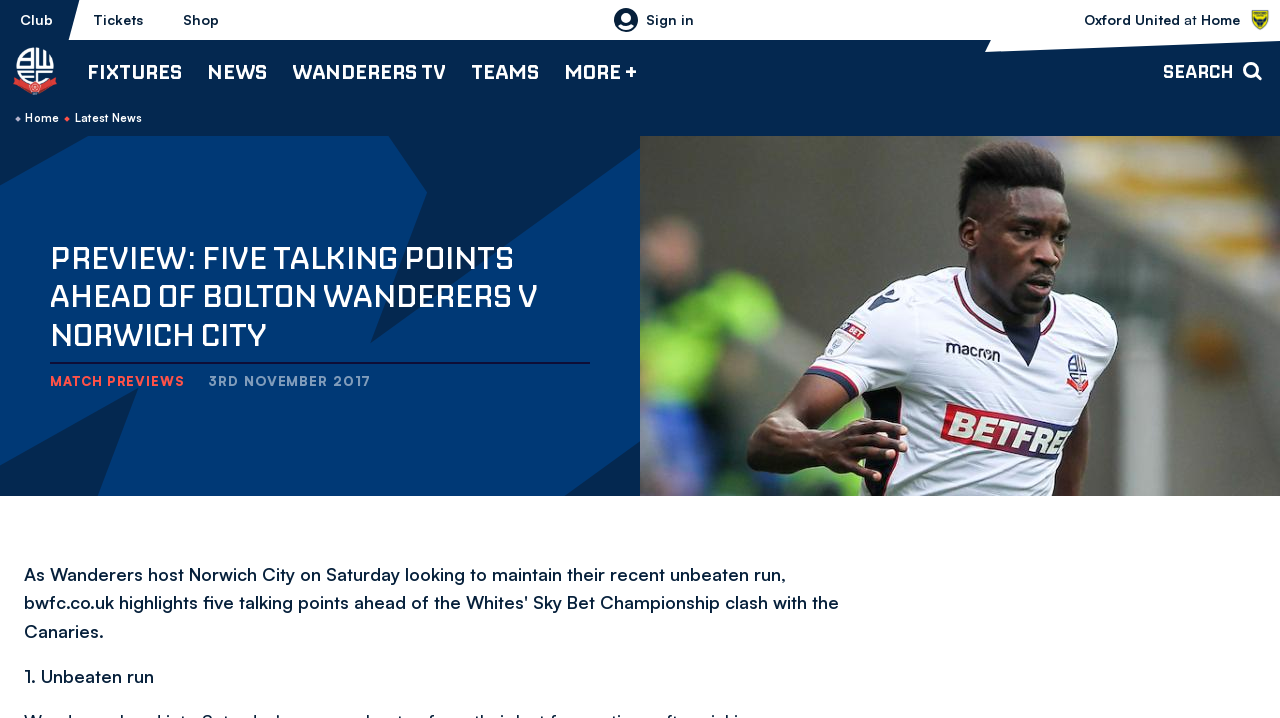Use a single word or phrase to answer this question: 
What is the navigation menu item that has 'FIXTURES' as its static text?

Fixtures